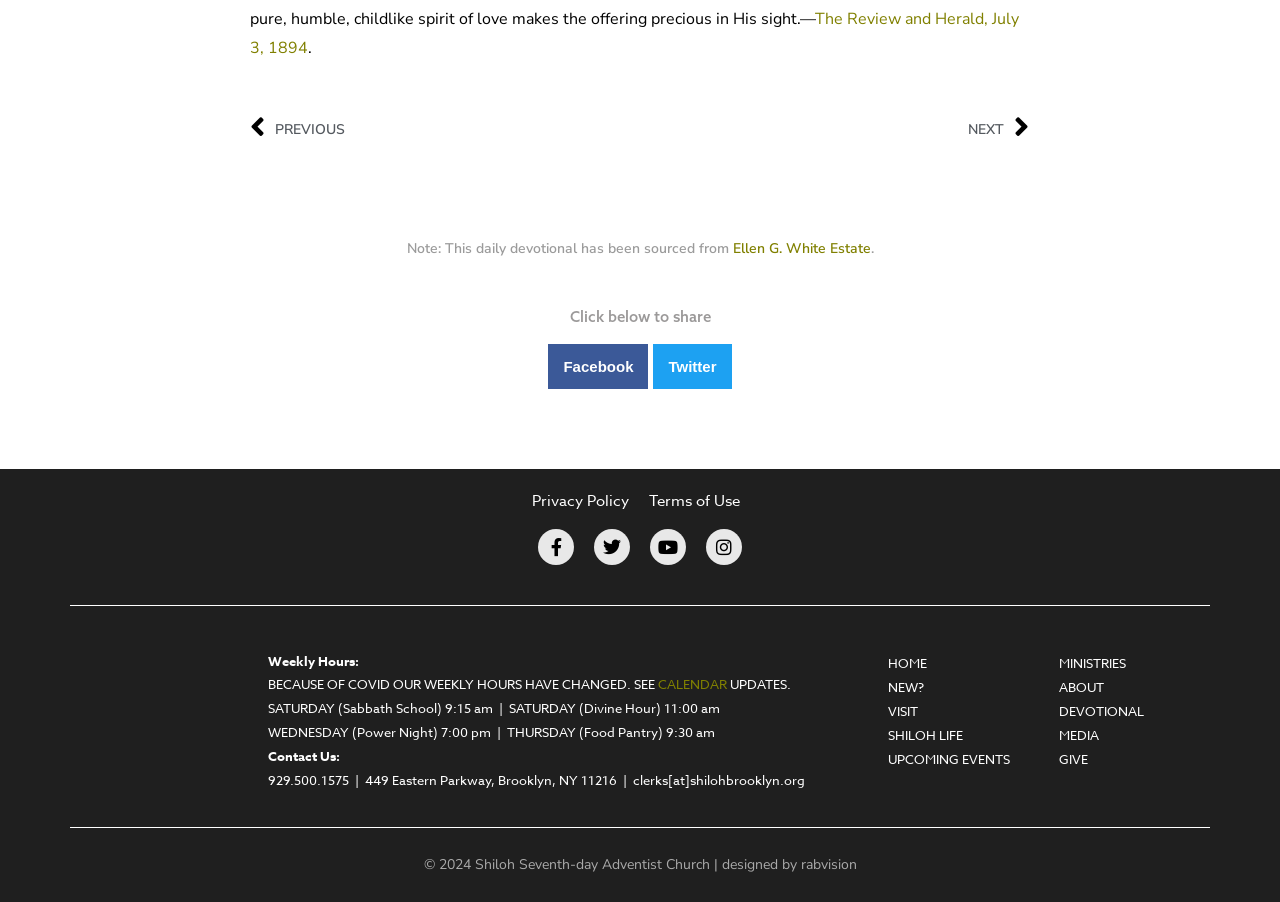Please identify the bounding box coordinates of the clickable area that will fulfill the following instruction: "Visit the 'Privacy Policy' page". The coordinates should be in the format of four float numbers between 0 and 1, i.e., [left, top, right, bottom].

[0.416, 0.543, 0.492, 0.567]